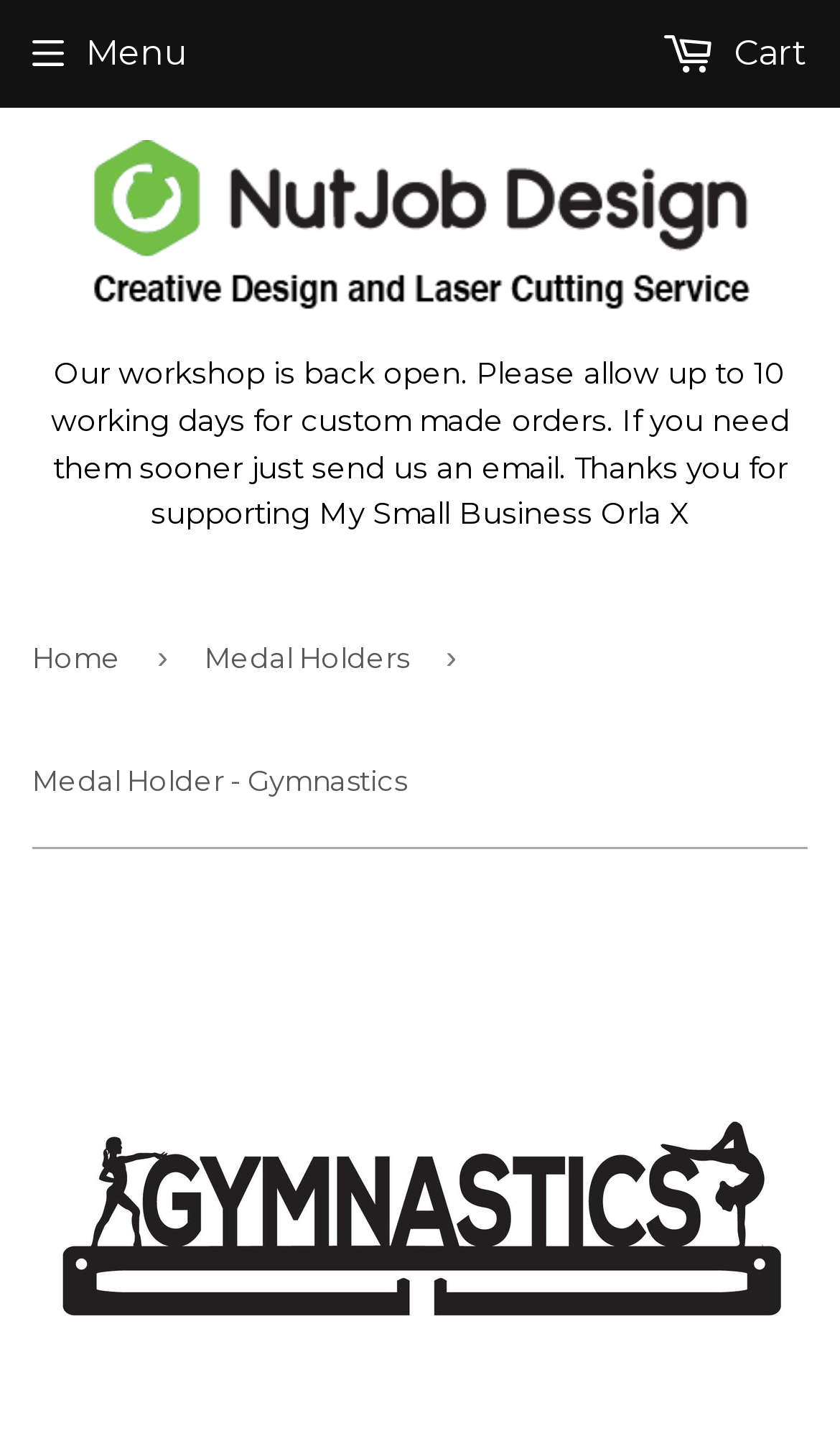Please answer the following question using a single word or phrase: What is the name of the business?

NutJob Design